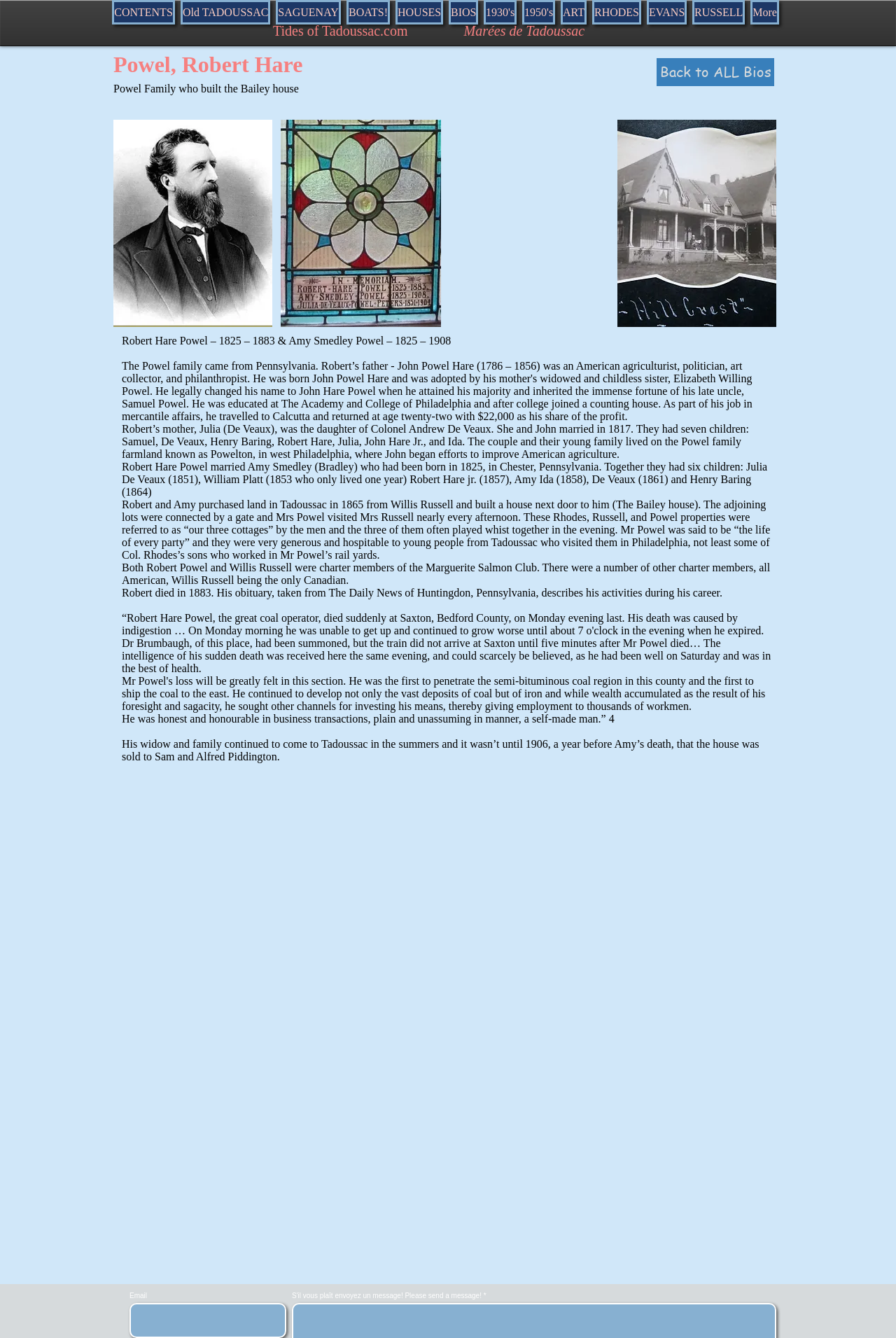How many children did Robert Hare Powel have?
Examine the screenshot and reply with a single word or phrase.

Six